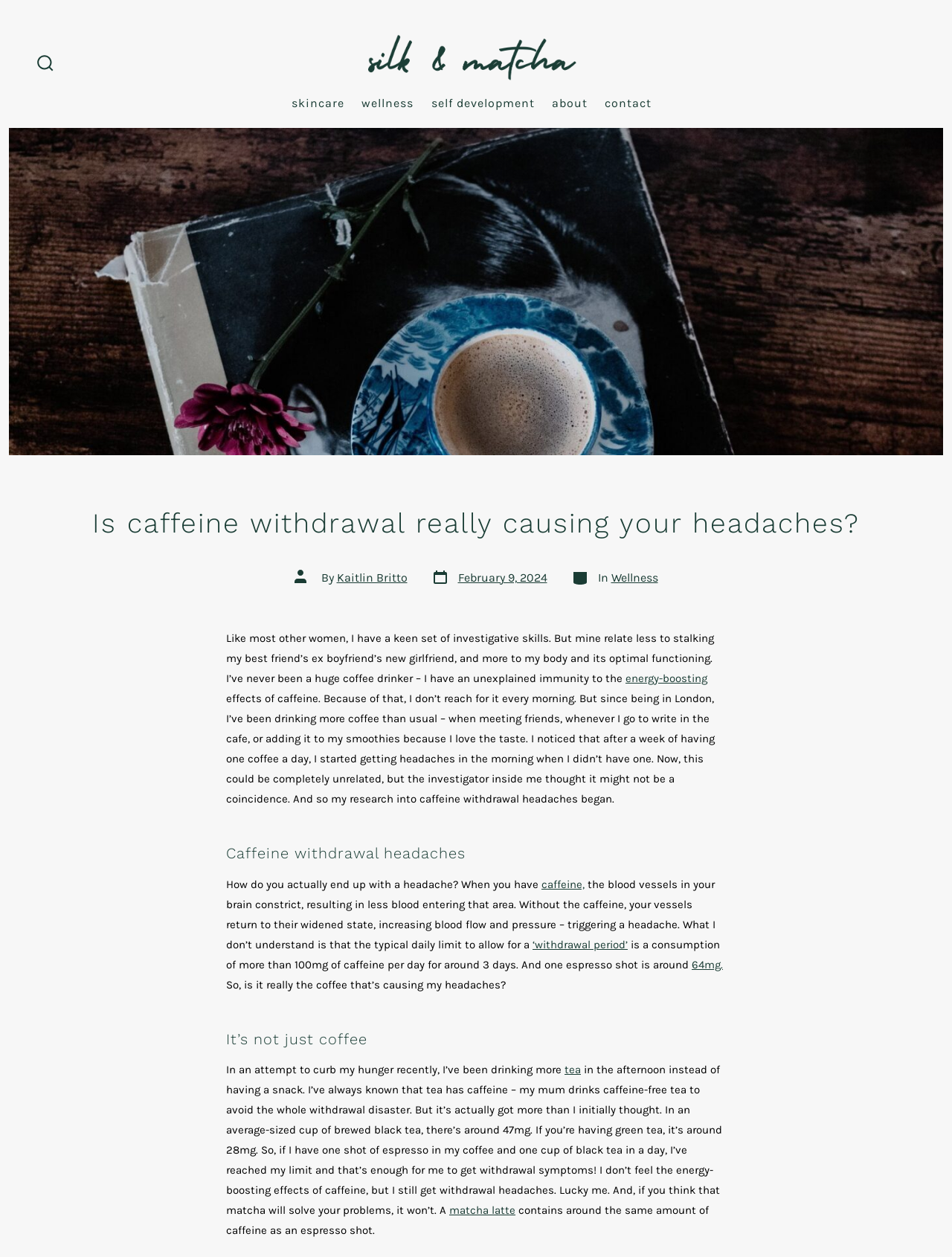What is the effect of caffeine on blood vessels in the brain? Based on the screenshot, please respond with a single word or phrase.

Constriction